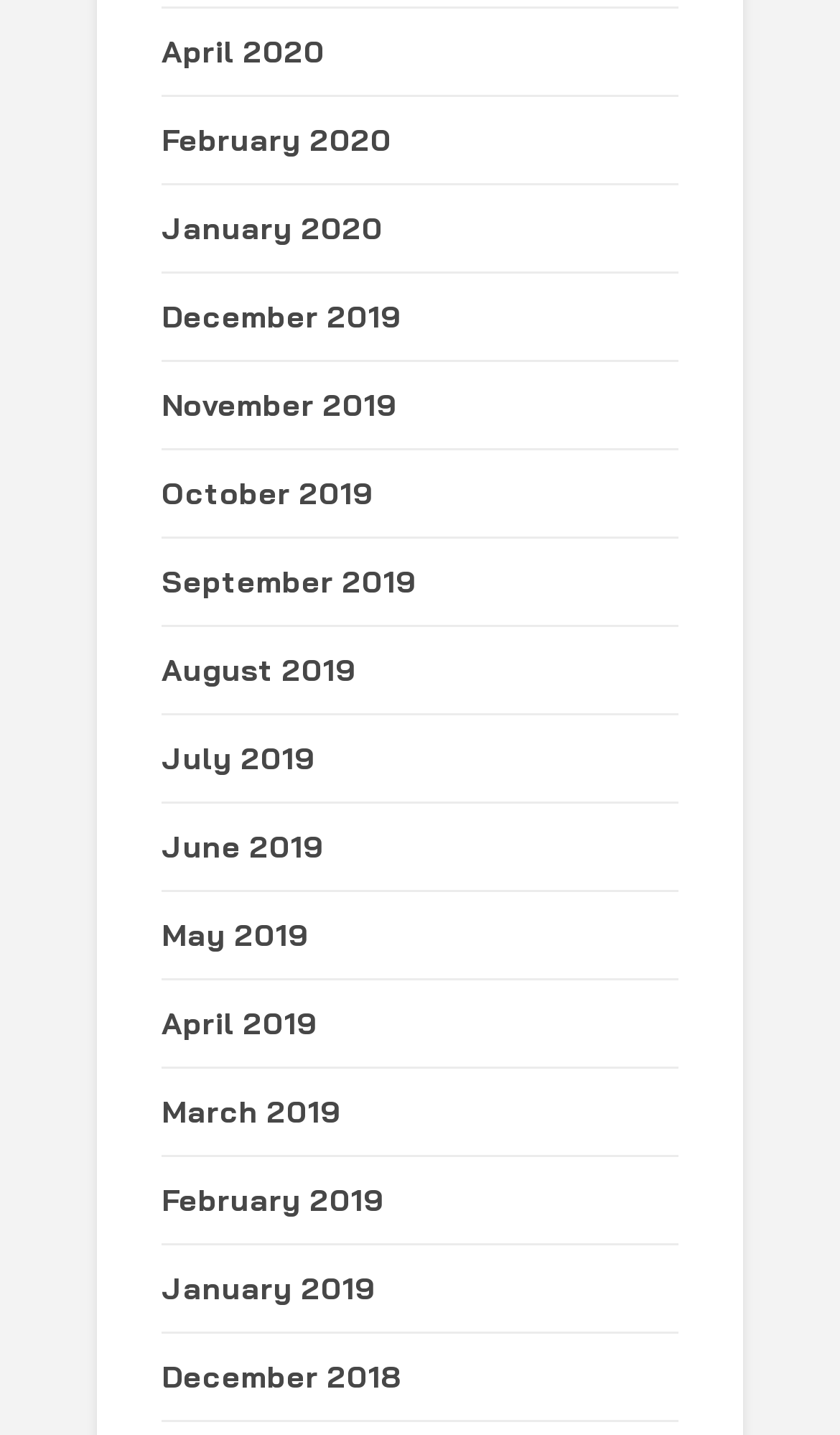How many links are listed on the webpage?
Examine the image and give a concise answer in one word or a short phrase.

18